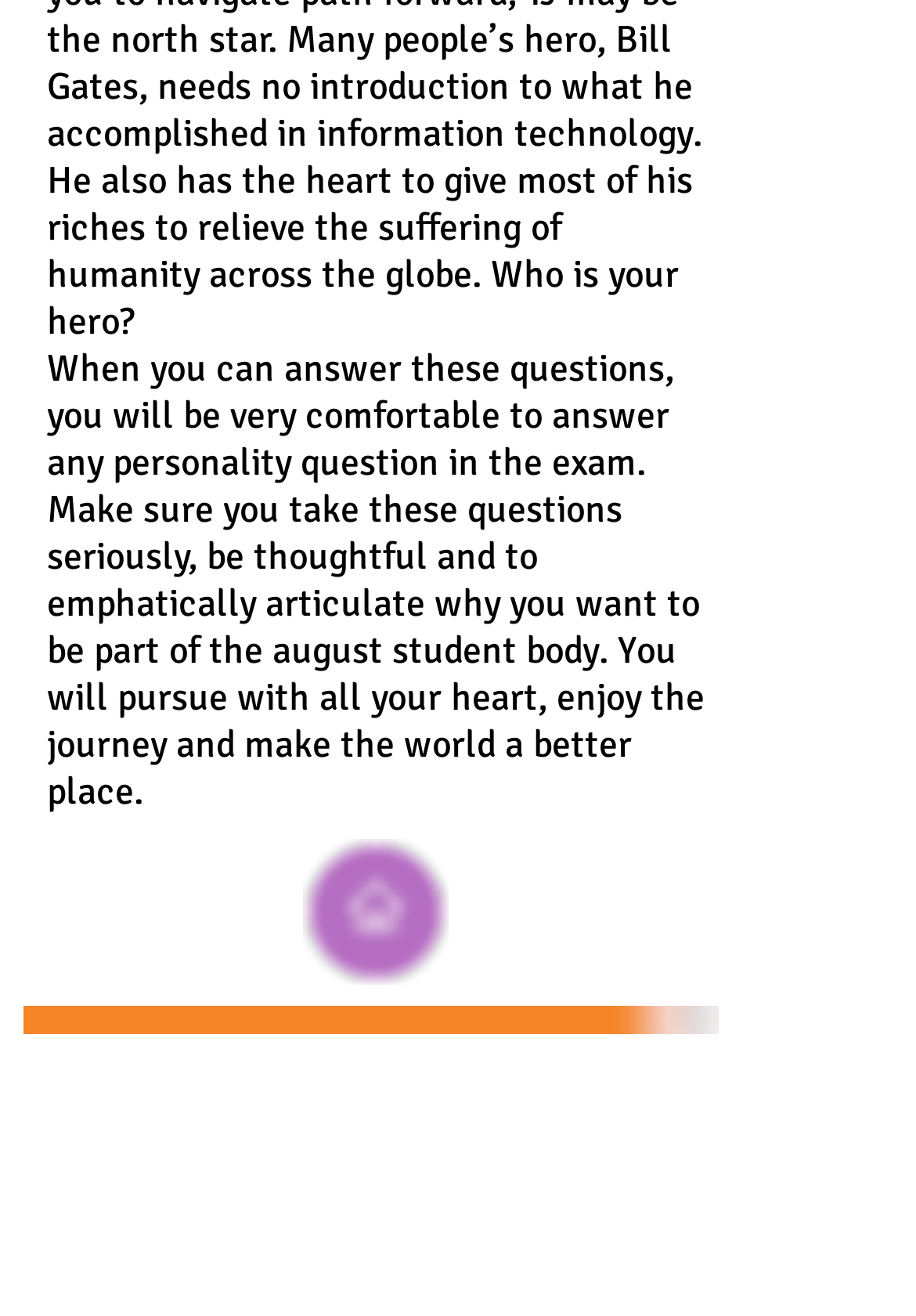Answer the following query concisely with a single word or phrase:
What year is the copyright notice for?

2020